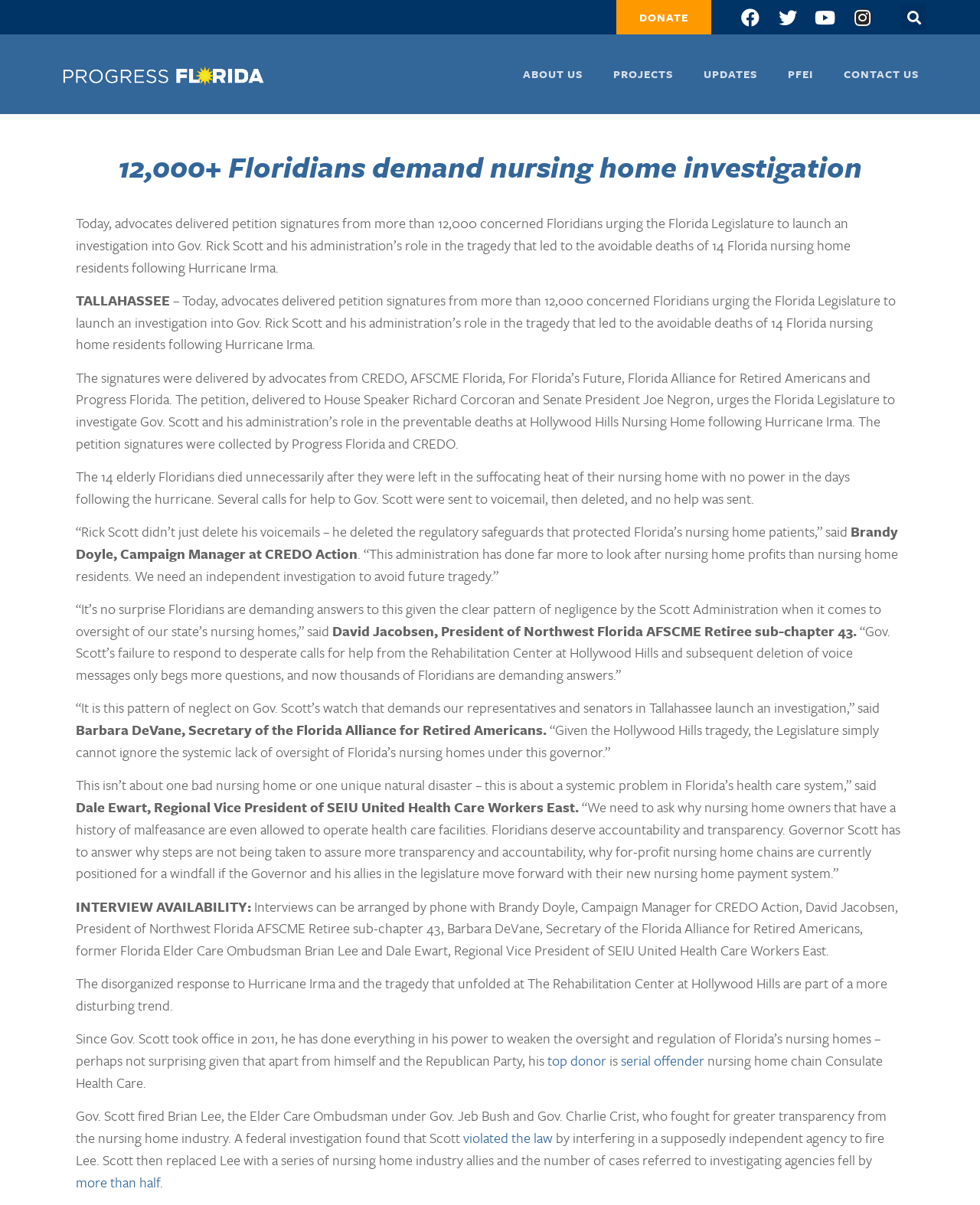Specify the bounding box coordinates of the area to click in order to execute this command: 'Learn more about ABOUT US'. The coordinates should consist of four float numbers ranging from 0 to 1, and should be formatted as [left, top, right, bottom].

[0.534, 0.047, 0.595, 0.076]